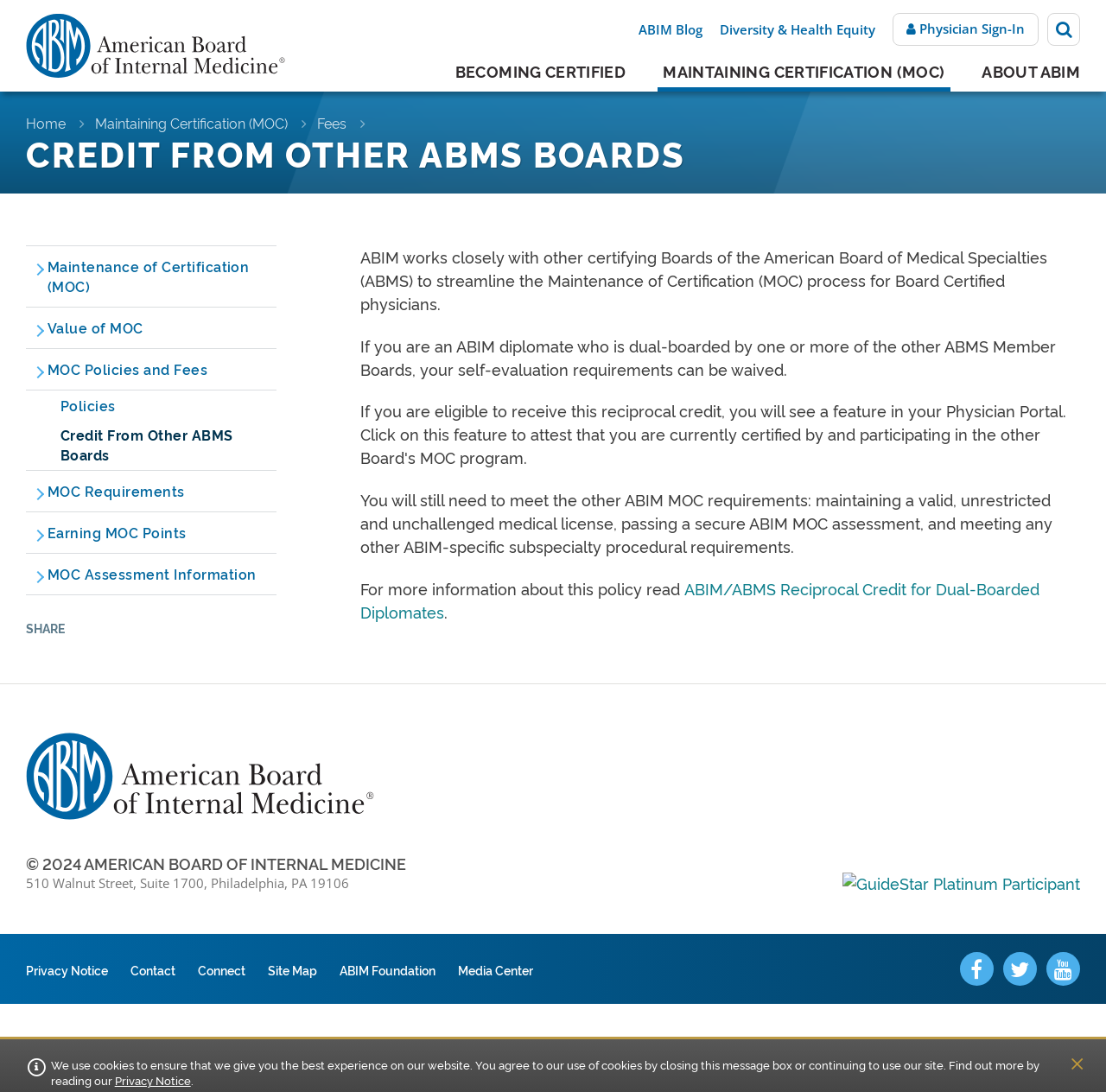Locate the bounding box coordinates of the element that should be clicked to execute the following instruction: "Visit the 'ABIM Blog'".

[0.577, 0.021, 0.635, 0.033]